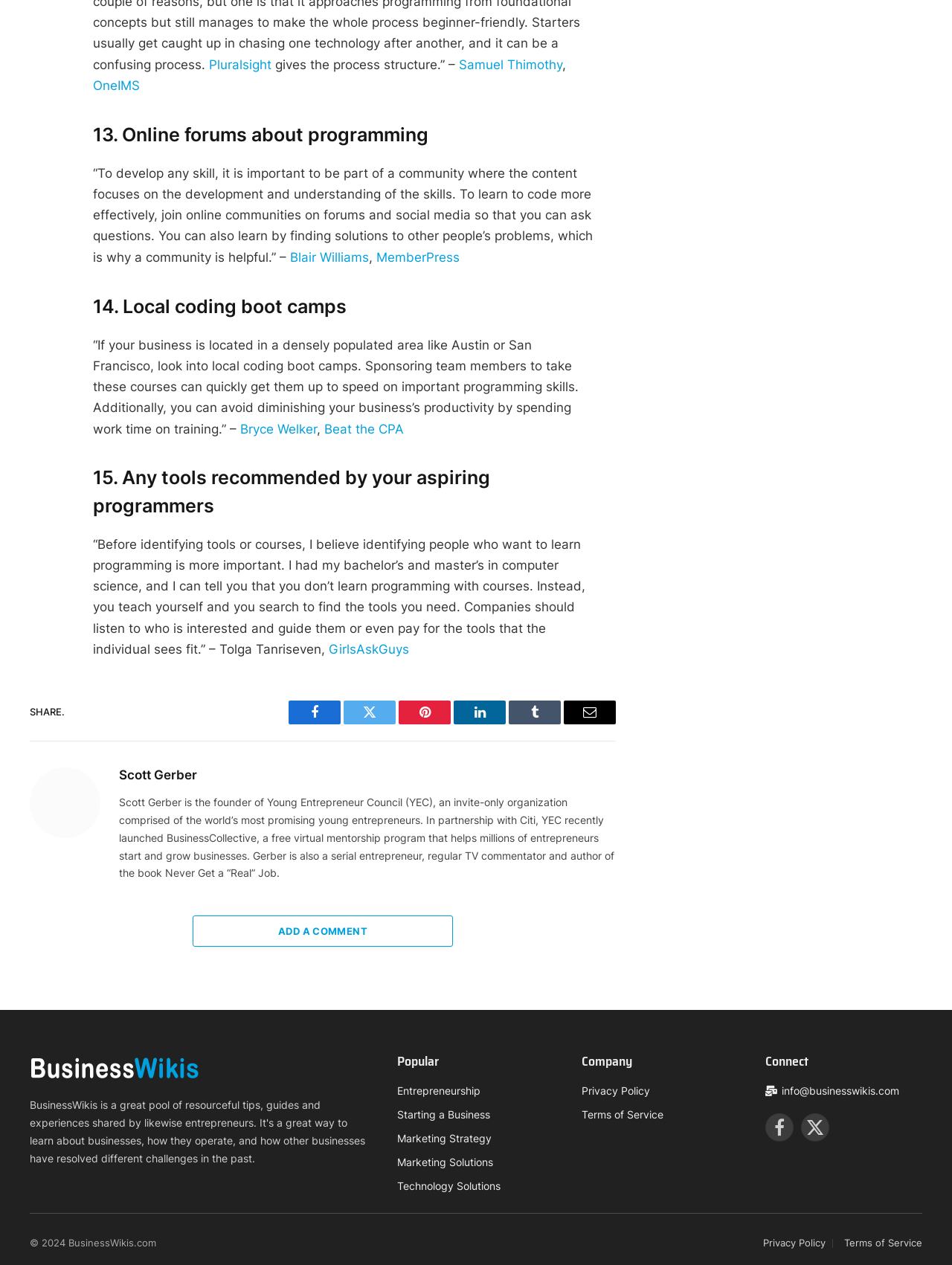What is the name of the founder of Young Entrepreneur Council?
Using the image as a reference, give an elaborate response to the question.

I found the answer by looking at the section that describes Scott Gerber as the founder of Young Entrepreneur Council (YEC), an invite-only organization comprised of the world’s most promising young entrepreneurs.